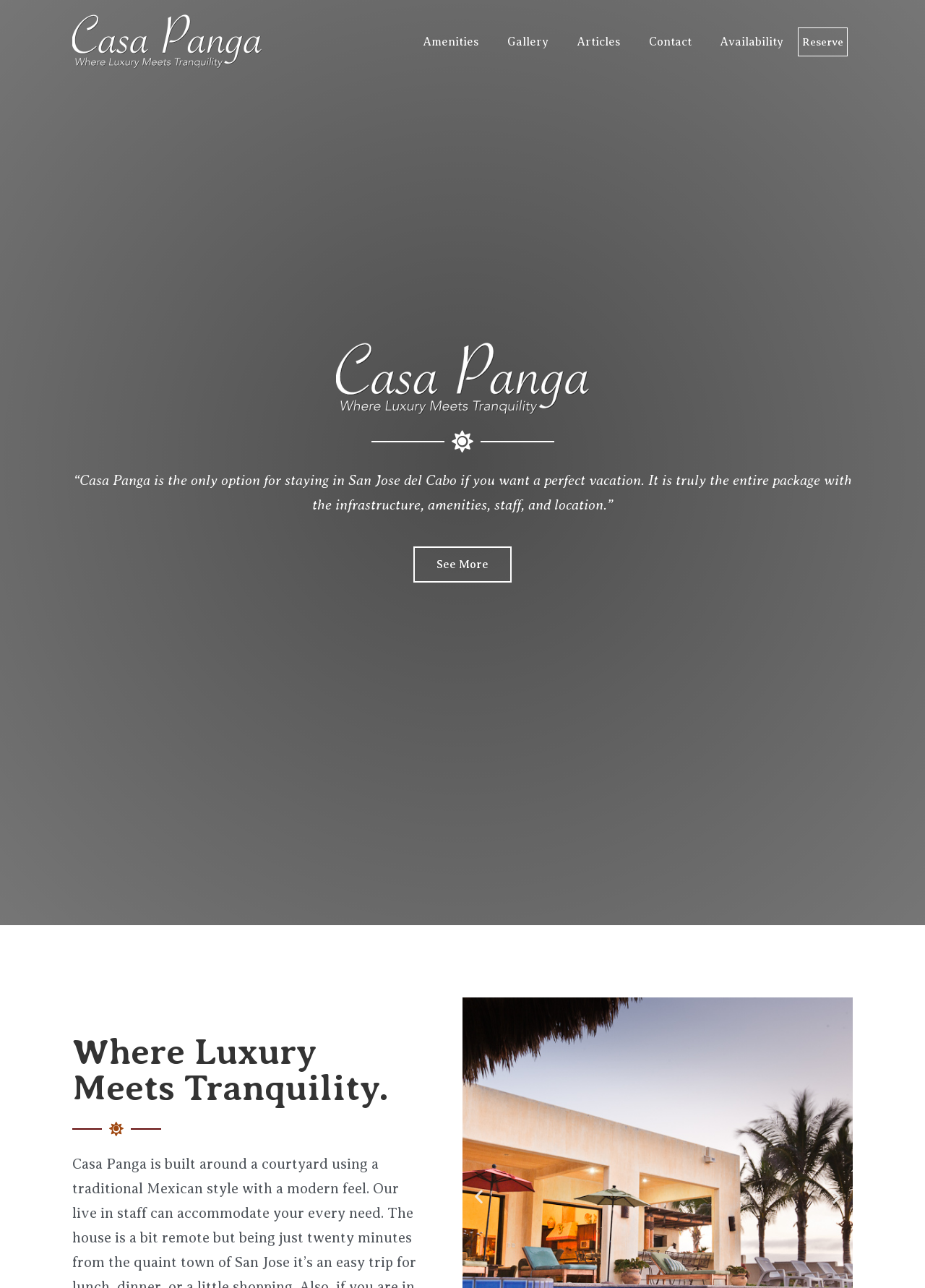Find the bounding box coordinates of the clickable element required to execute the following instruction: "View the Amenities page". Provide the coordinates as four float numbers between 0 and 1, i.e., [left, top, right, bottom].

[0.442, 0.021, 0.533, 0.043]